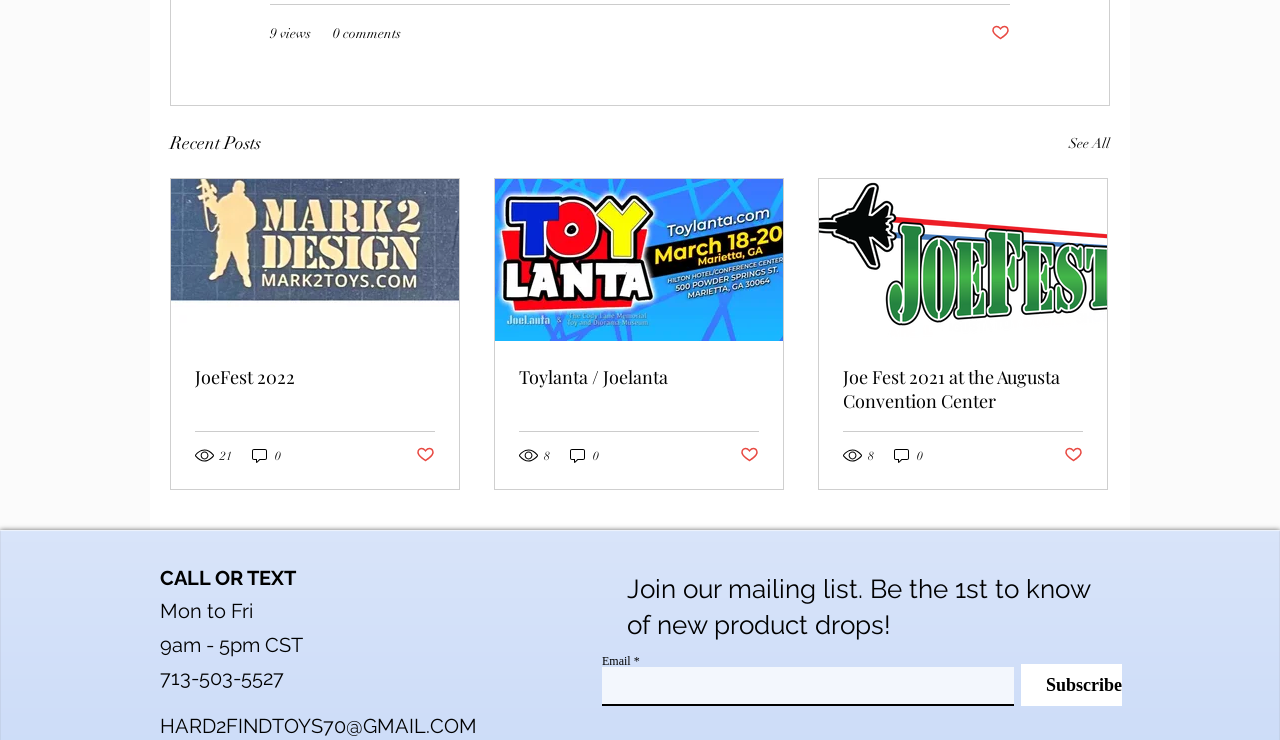Highlight the bounding box of the UI element that corresponds to this description: "20 Movies Like Troll".

None